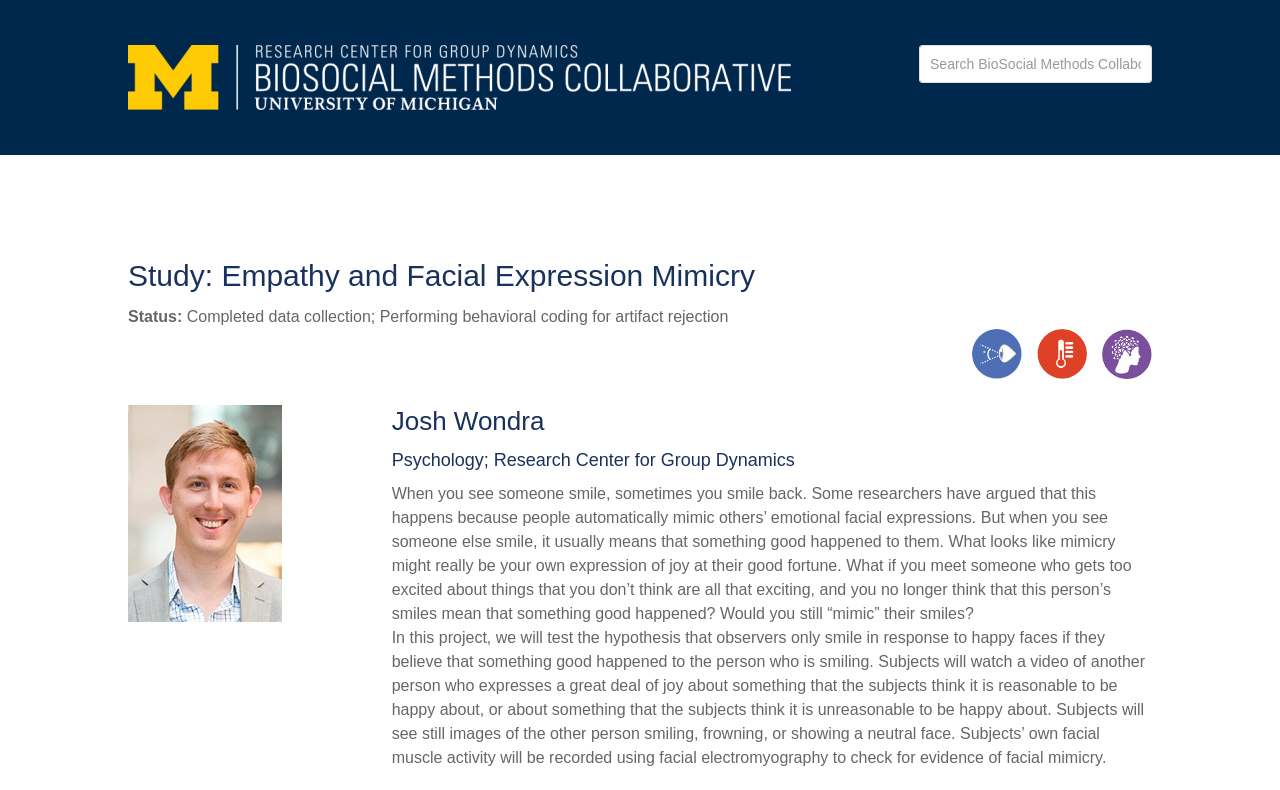Determine the bounding box of the UI element mentioned here: "Research". The coordinates must be in the format [left, top, right, bottom] with values ranging from 0 to 1.

[0.394, 0.196, 0.486, 0.259]